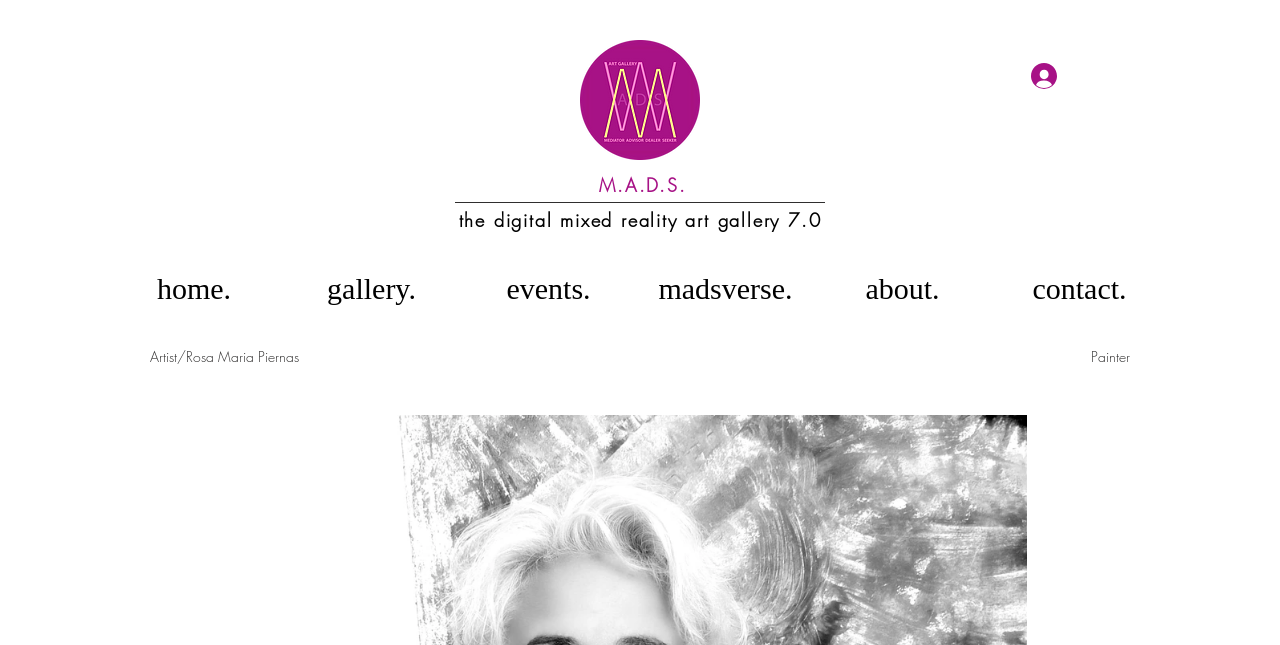Using the description: "contact.", determine the UI element's bounding box coordinates. Ensure the coordinates are in the format of four float numbers between 0 and 1, i.e., [left, top, right, bottom].

[0.774, 0.416, 0.912, 0.481]